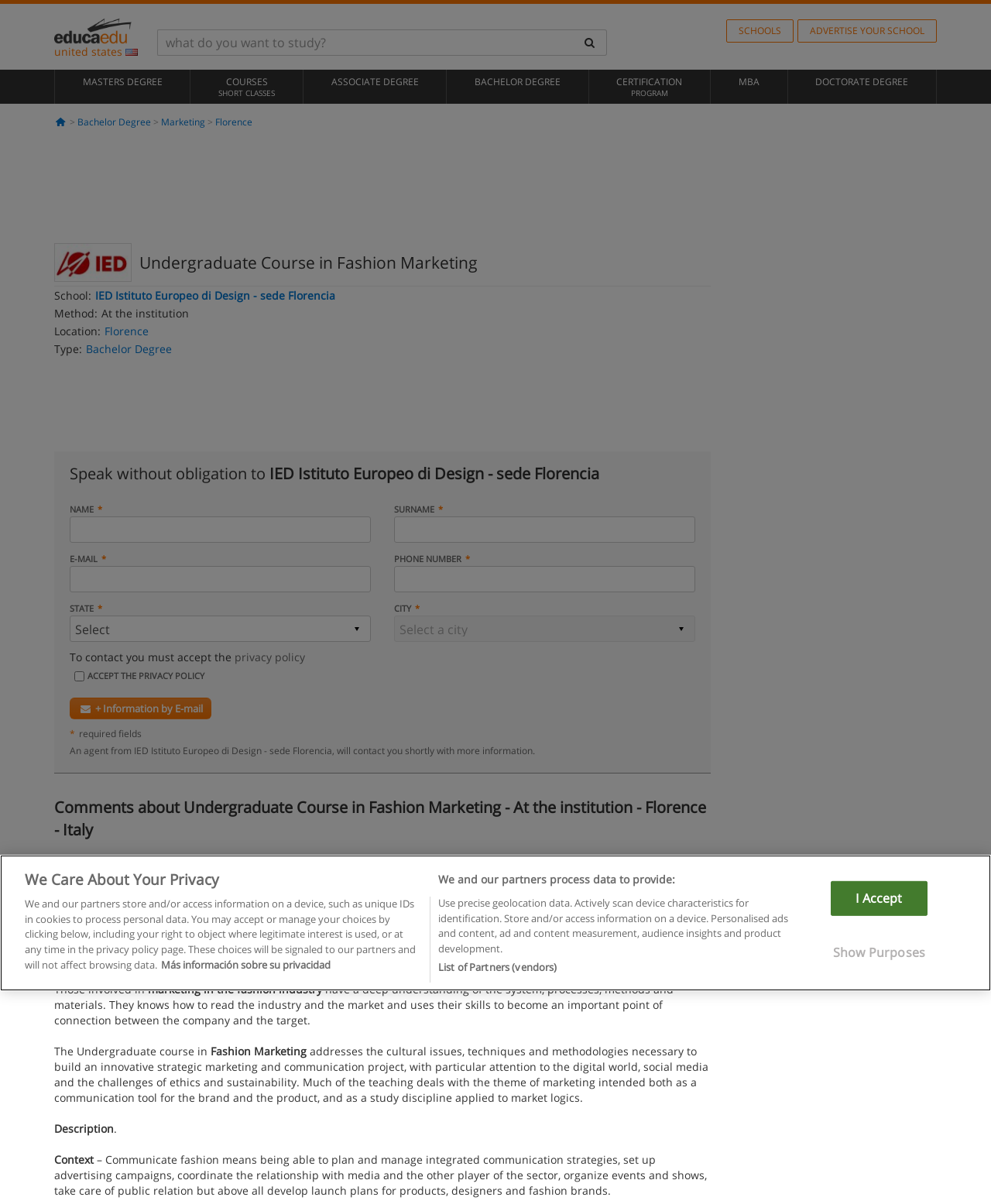Provide the bounding box coordinates of the section that needs to be clicked to accomplish the following instruction: "Contact IED Istituto Europeo di Design - sede Florencia."

[0.07, 0.579, 0.213, 0.598]